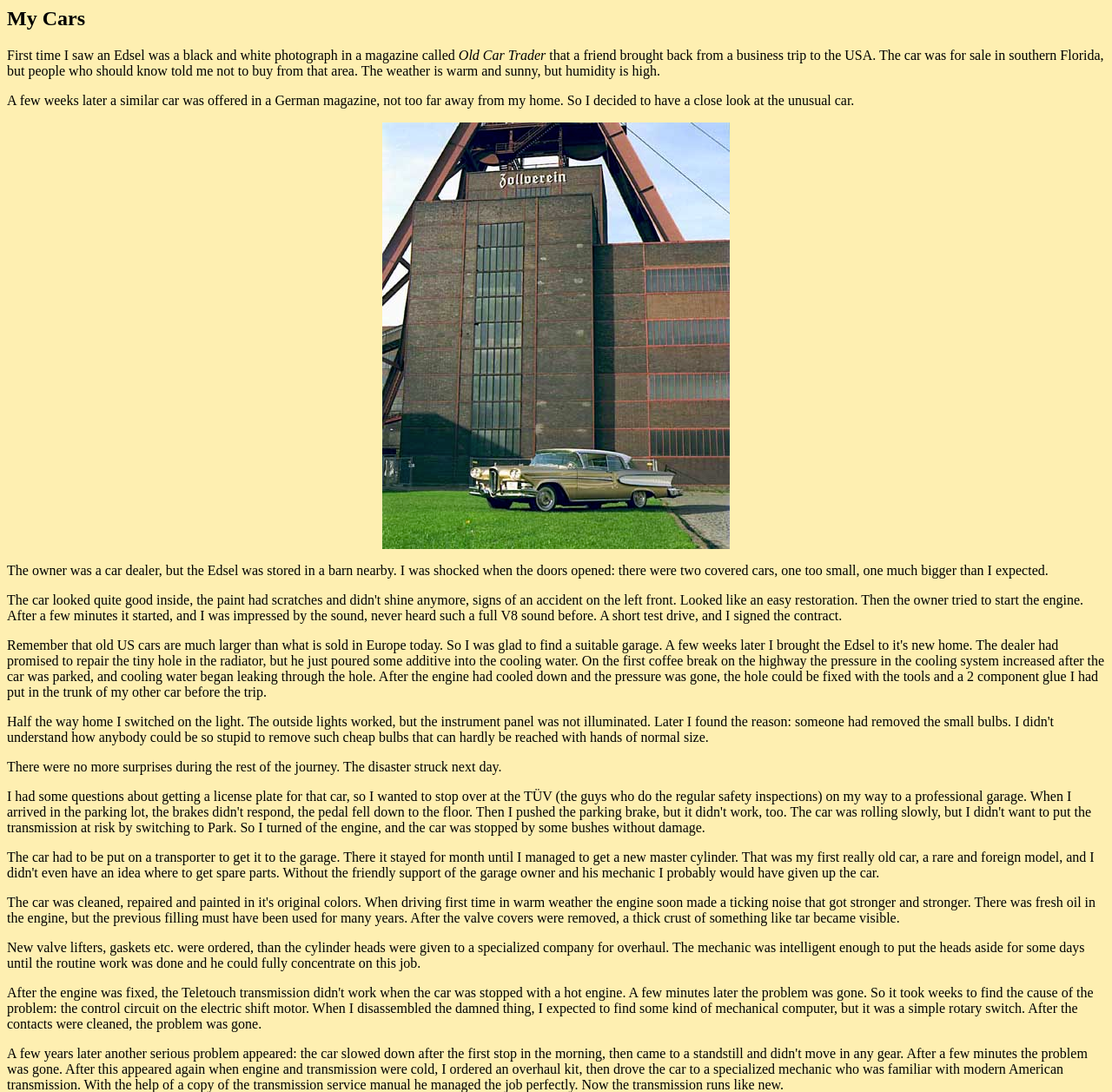What was the author's initial concern about buying the Edsel car? Examine the screenshot and reply using just one word or a brief phrase.

Humidity